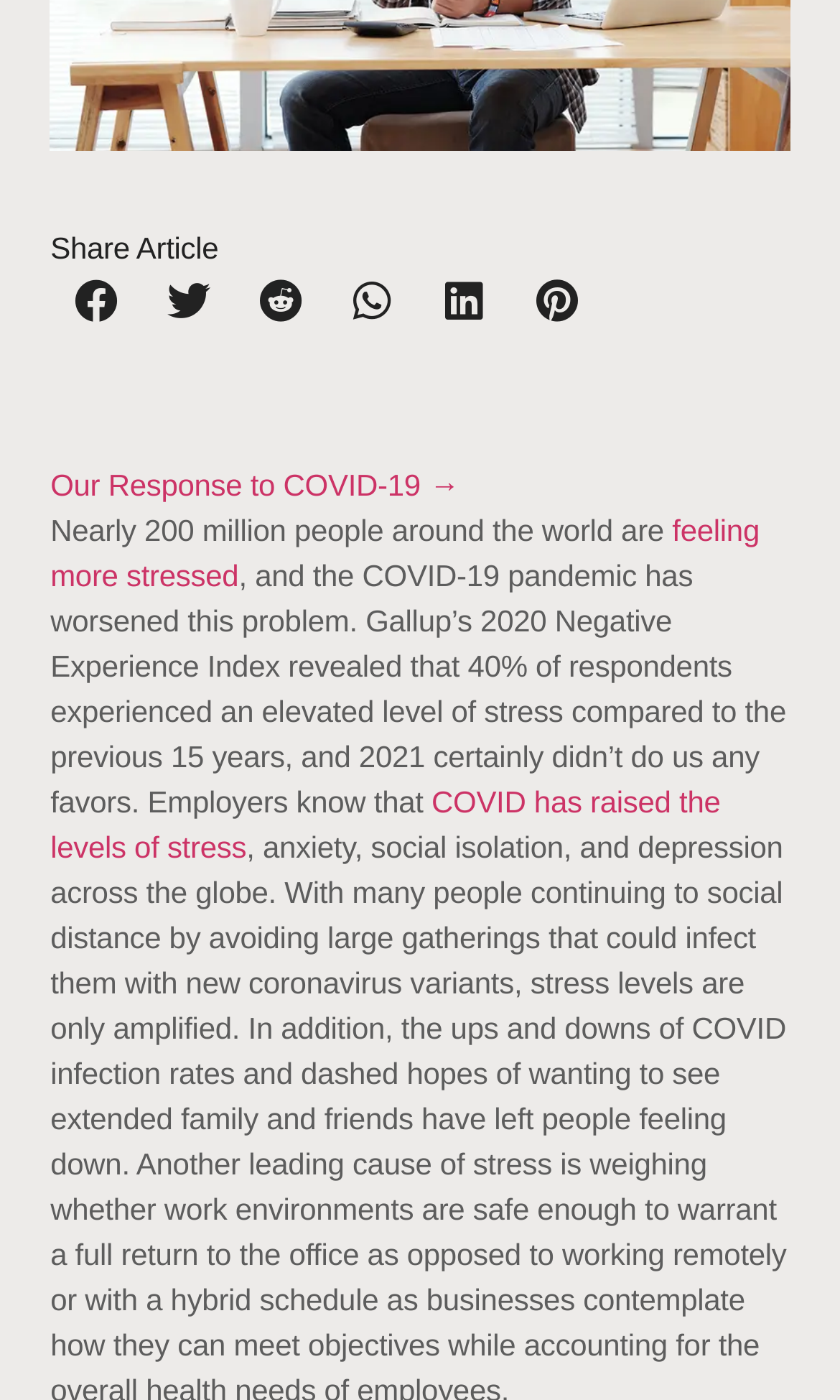Identify the bounding box for the UI element that is described as follows: "Our Response to COVID-19 →".

[0.06, 0.334, 0.546, 0.358]